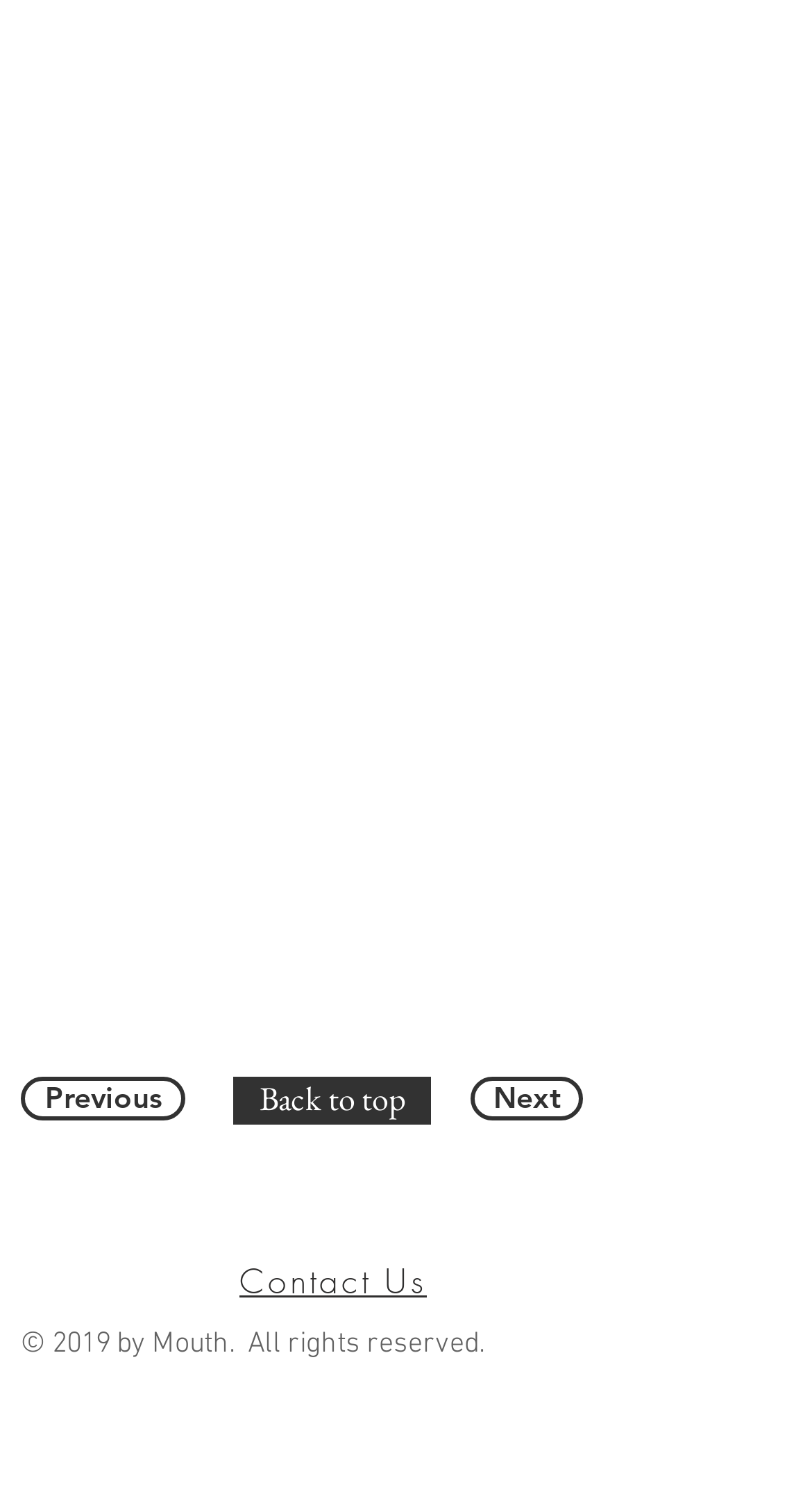Pinpoint the bounding box coordinates of the area that should be clicked to complete the following instruction: "go back to previous page". The coordinates must be given as four float numbers between 0 and 1, i.e., [left, top, right, bottom].

[0.026, 0.712, 0.228, 0.741]